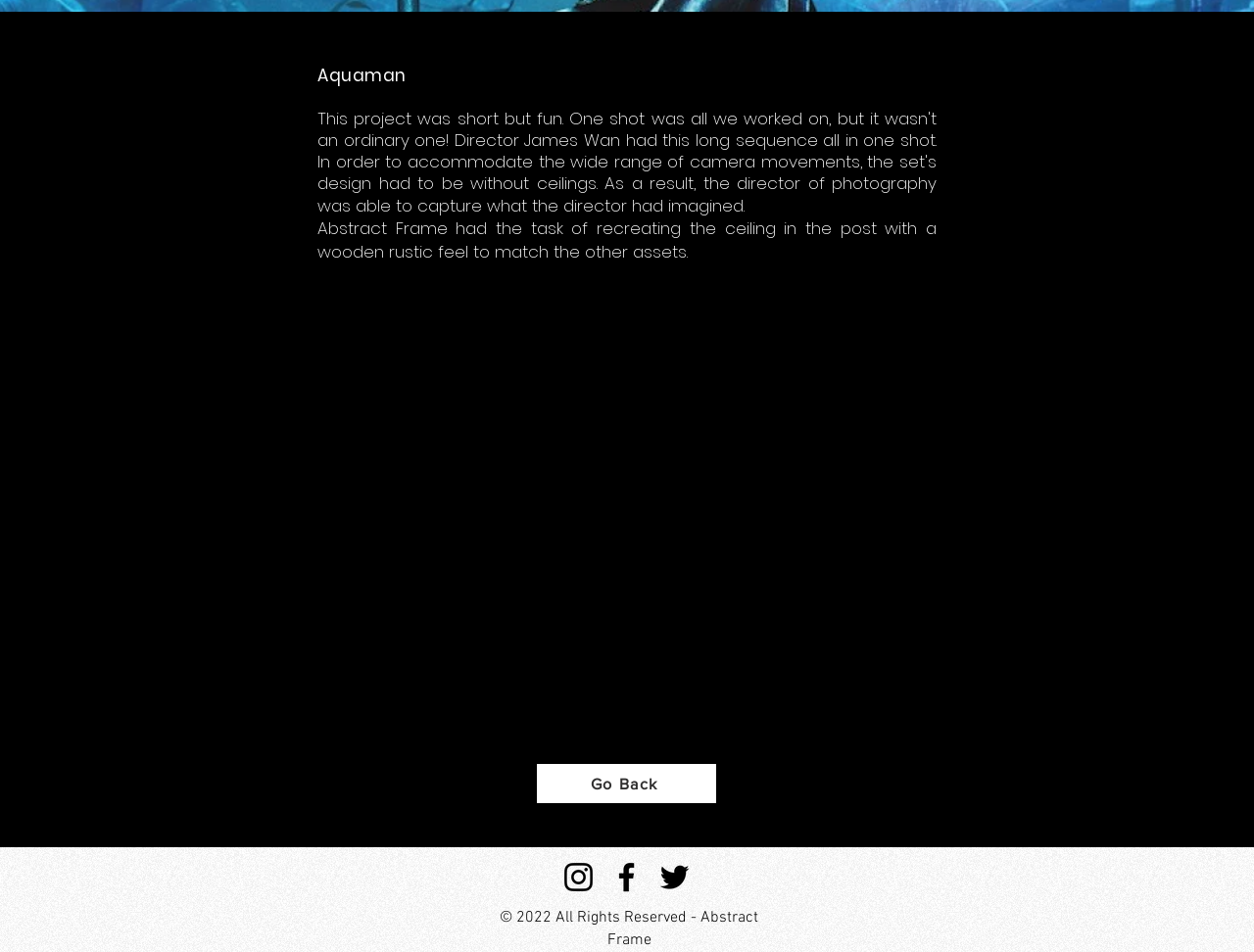Find the bounding box coordinates for the HTML element specified by: "aria-label="Facebook"".

[0.484, 0.901, 0.515, 0.942]